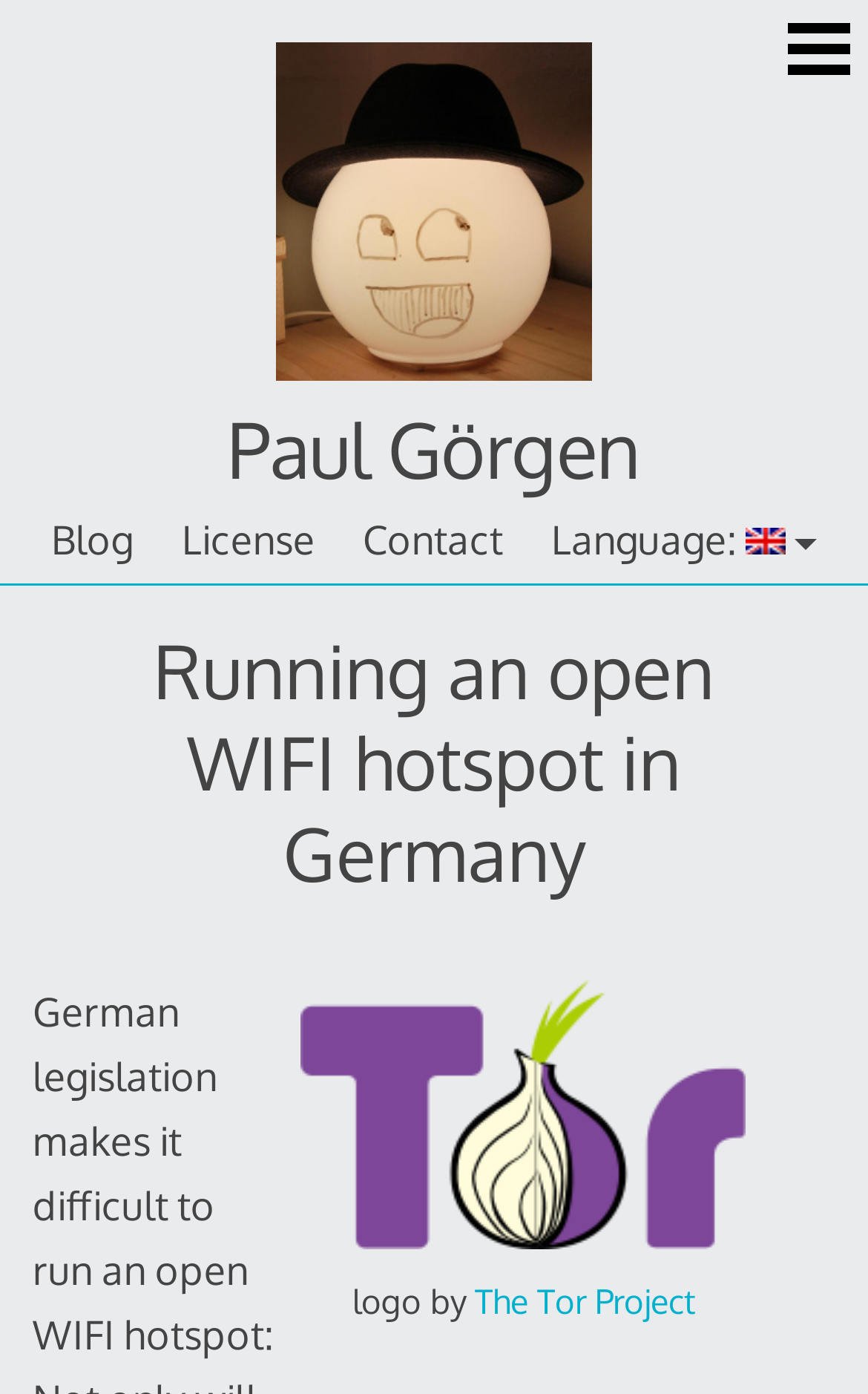Please identify the bounding box coordinates of the element's region that should be clicked to execute the following instruction: "Visit Paul Görgen's homepage". The bounding box coordinates must be four float numbers between 0 and 1, i.e., [left, top, right, bottom].

[0.318, 0.261, 0.682, 0.293]